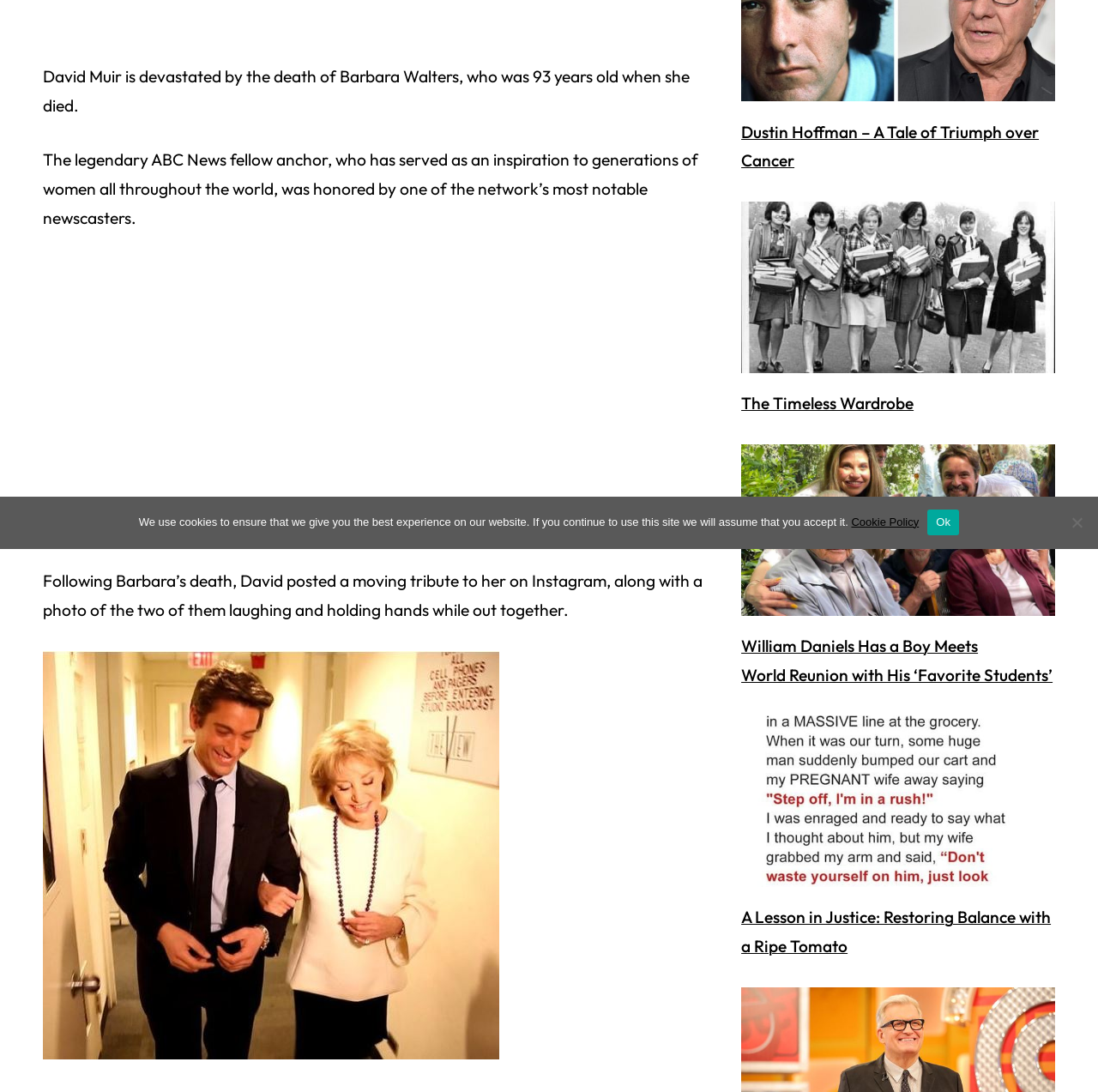Provide the bounding box coordinates for the specified HTML element described in this description: "alt="The Timeless Wardrobe"". The coordinates should be four float numbers ranging from 0 to 1, in the format [left, top, right, bottom].

[0.675, 0.184, 0.961, 0.342]